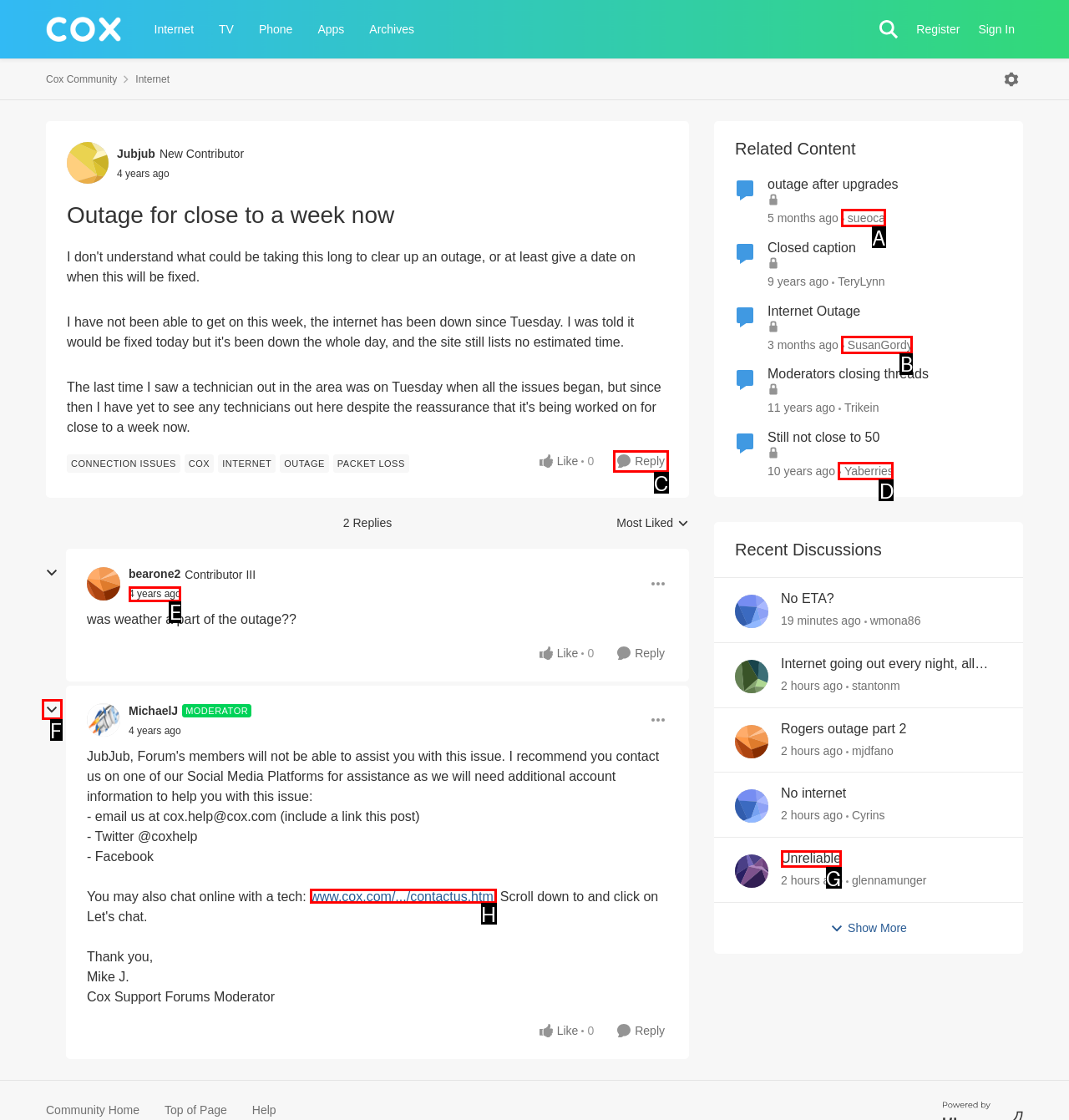Given the task: Reply to the discussion, indicate which boxed UI element should be clicked. Provide your answer using the letter associated with the correct choice.

C